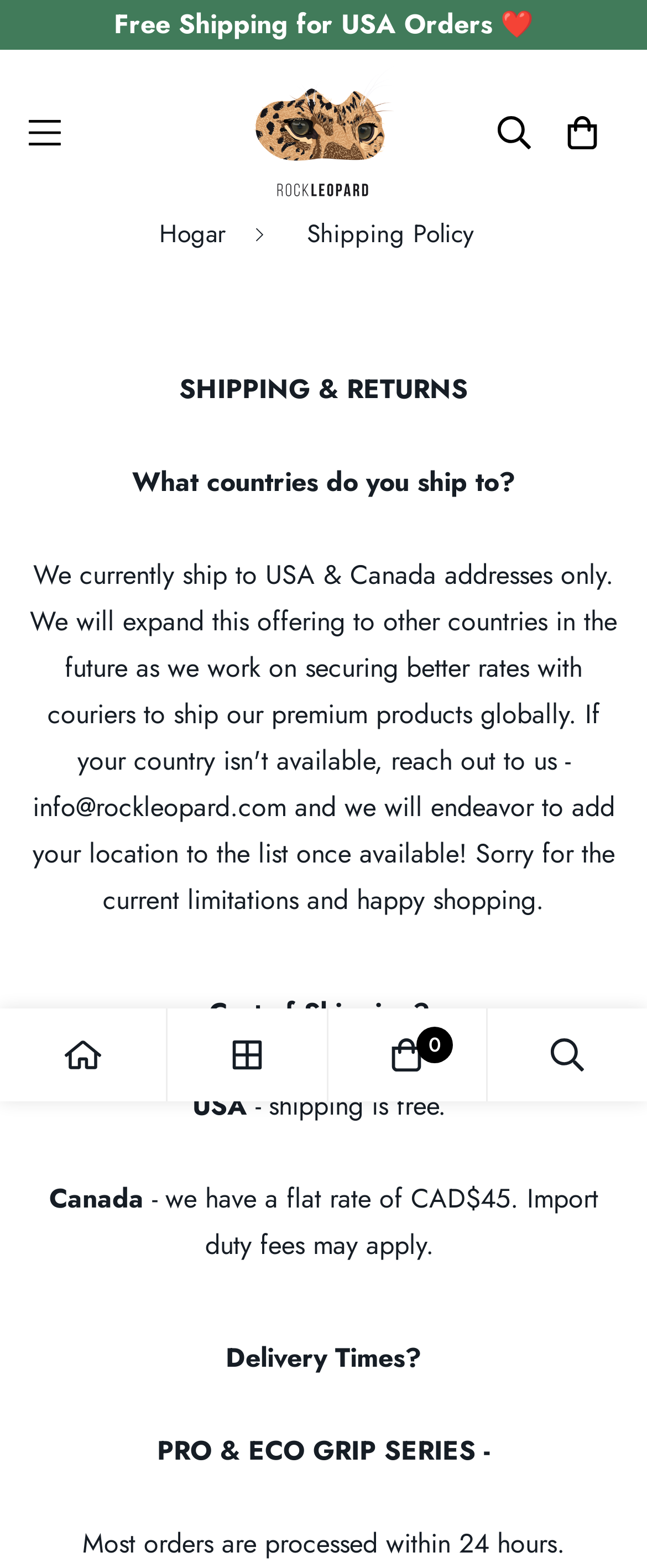Please give a concise answer to this question using a single word or phrase: 
What is the name of the website?

ROCKLEOPARD